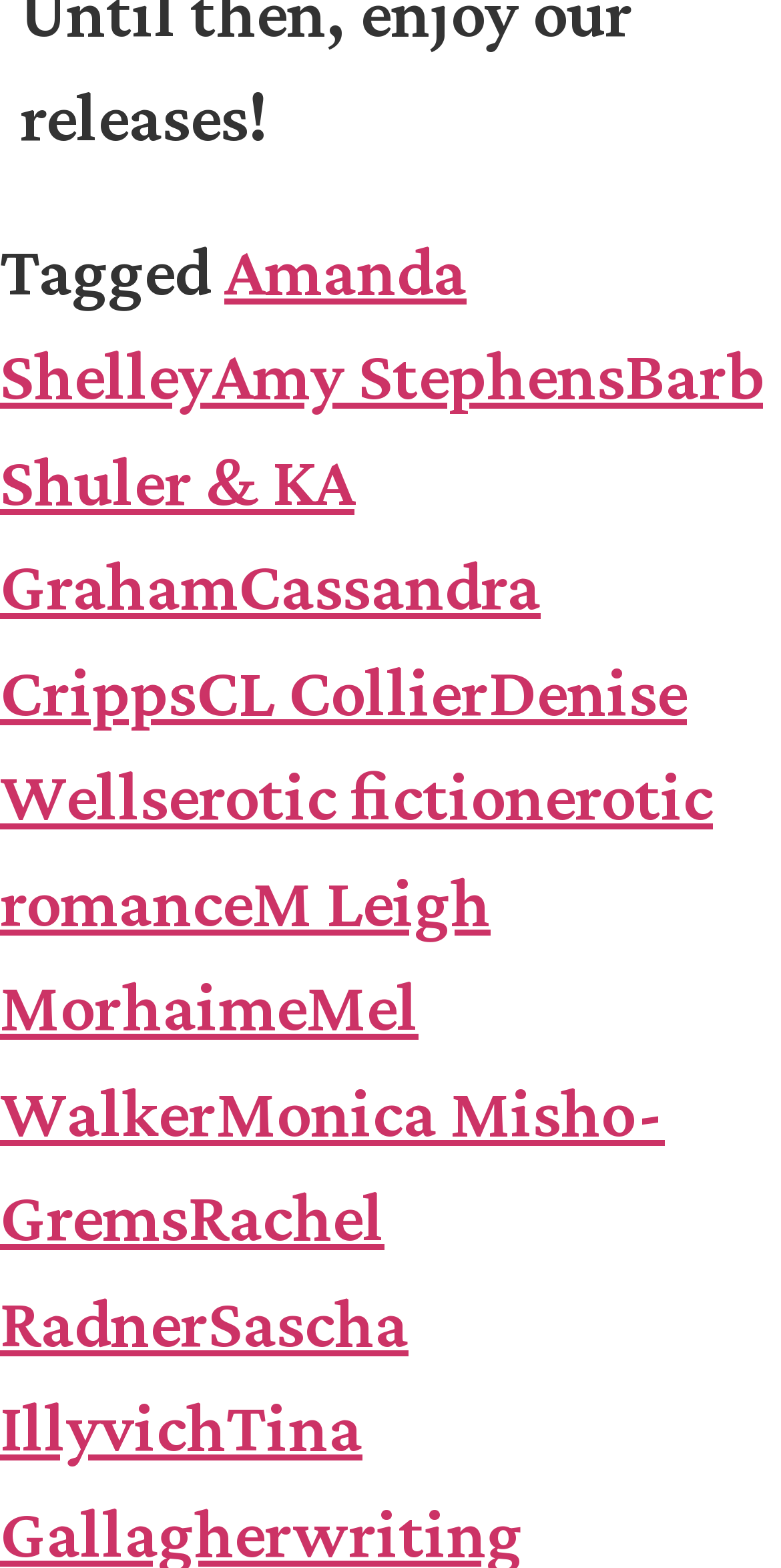Can you show the bounding box coordinates of the region to click on to complete the task described in the instruction: "Search for something"?

None